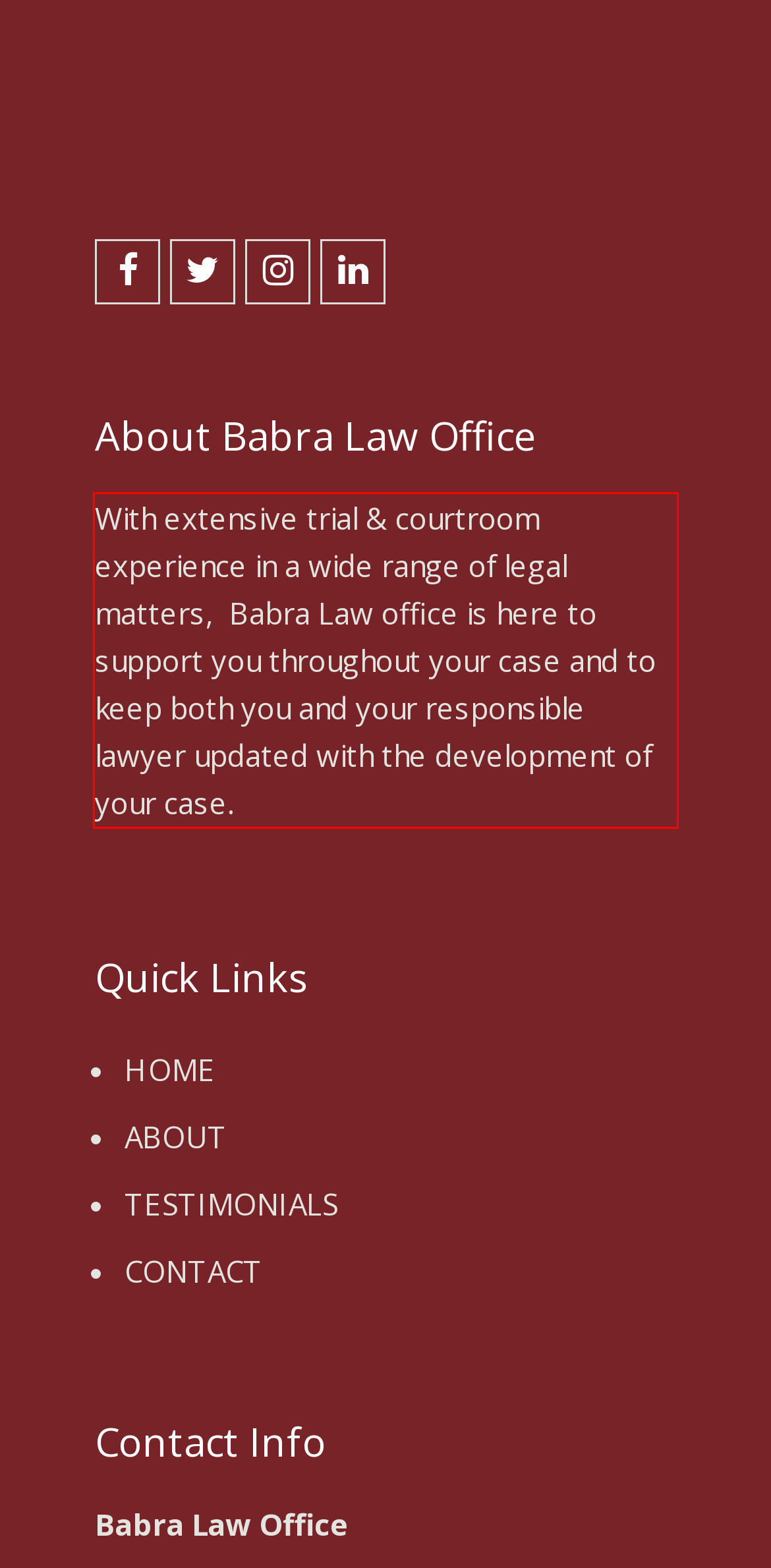Given the screenshot of a webpage, identify the red rectangle bounding box and recognize the text content inside it, generating the extracted text.

With extensive trial & courtroom experience in a wide range of legal matters, Babra Law office is here to support you throughout your case and to keep both you and your responsible lawyer updated with the development of your case.